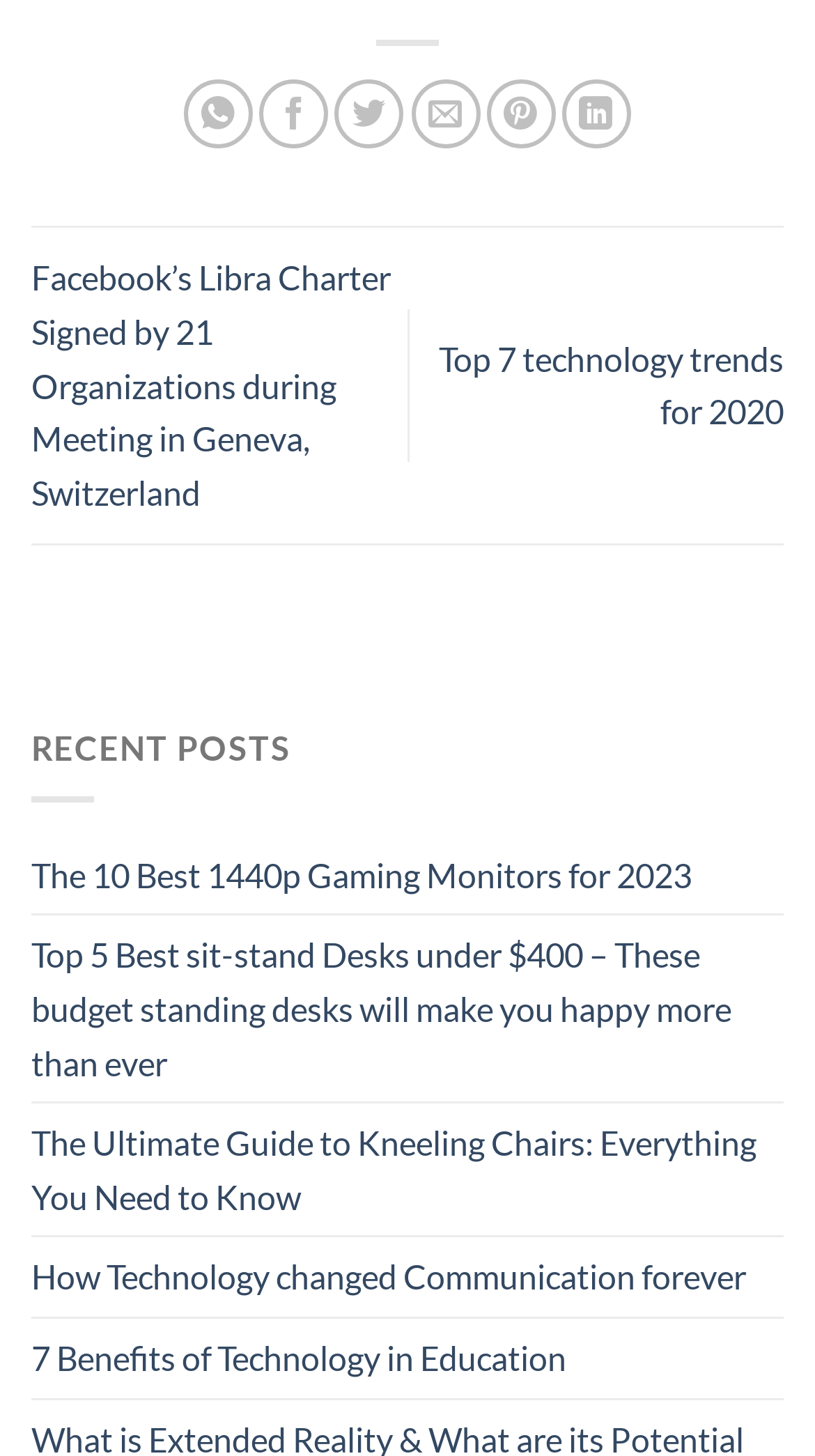Find the bounding box coordinates of the clickable area that will achieve the following instruction: "Share on WhatsApp".

[0.226, 0.055, 0.311, 0.102]